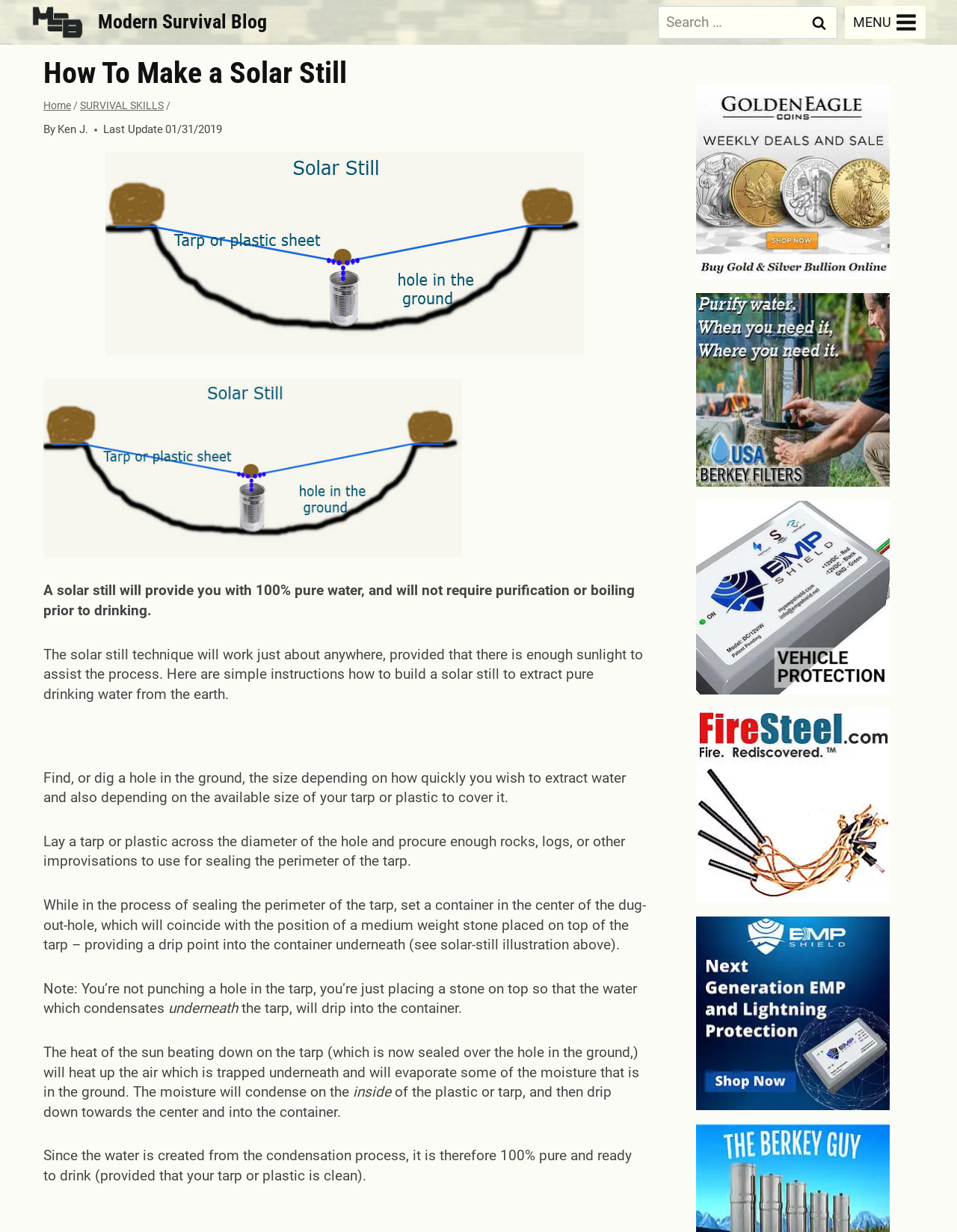Give a comprehensive overview of the webpage, including key elements.

This webpage is about making a solar still to obtain pure drinking water from the ground. At the top left corner, there is a logo of Modern Survival Blog (MSB) with a link to the blog's homepage. Next to the logo, there is a search bar with a search button. On the top right corner, there is a menu toggle button.

Below the top navigation bar, there is a header section with a heading "How To Make a Solar Still" and a breadcrumb navigation menu showing the current page's location. The author's name, "Ken J.", and the last update date, "01/31/2019", are also displayed in this section.

The main content of the page is divided into two columns. The left column contains a large image related to making a solar still, and below the image, there is a detailed instructional text on how to build a solar still to extract pure drinking water from the earth. The text is divided into several paragraphs, explaining the process step-by-step.

The right column contains five advertisements, each with an image and a link to a different website, including Golden Eagle Coins, USA Berkey Filters, EMP Shield Vehicle Protection, Fire Steel dot com, and EMP Shield. These advertisements are stacked vertically, taking up the entire right column.

Overall, the webpage provides a clear and detailed guide on making a solar still, along with some advertisements on the right side.